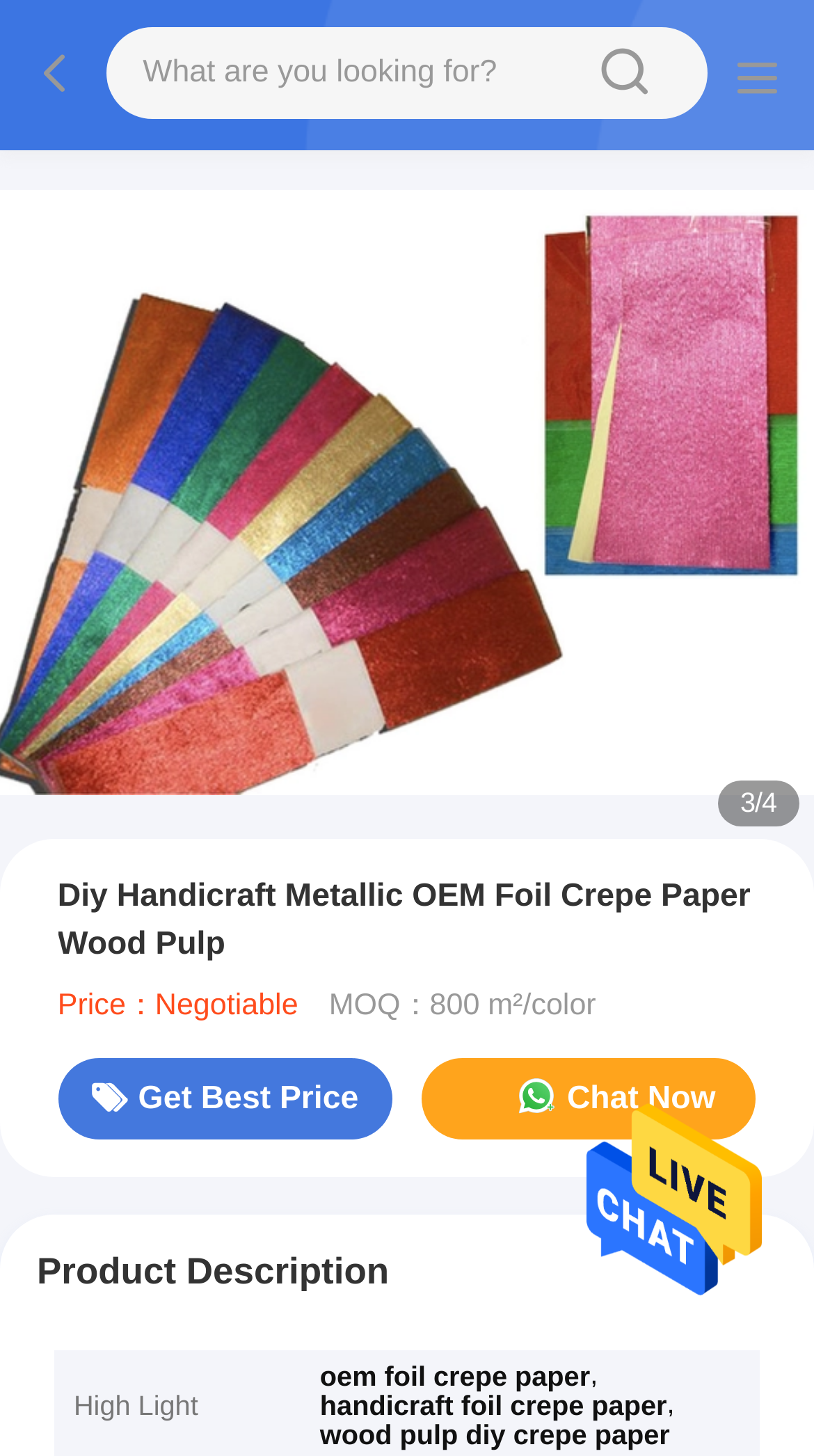Determine the primary headline of the webpage.

Diy Handicraft Metallic OEM Foil Crepe Paper Wood Pulp